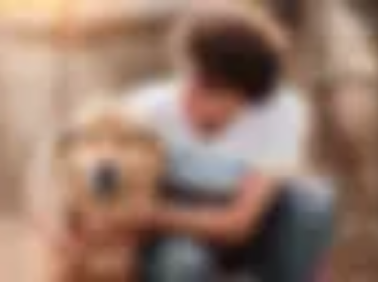Convey a detailed narrative of what is depicted in the image.

The image depicts a warm and tender moment between a young person and a golden-colored dog, suggesting a bond of companionship. The individual, wearing a casual outfit, is crouched down, gently interacting with the dog, which appears to be content and affectionate. The background is softly blurred, highlighting the emotional connection shared in this intimate scene. This moment resonates with themes of love for animals and the joy of companionship, likely reflecting the spirit of community initiatives that encourage pet adoption and care, such as PAWS, which seeks donations and support for animal welfare.